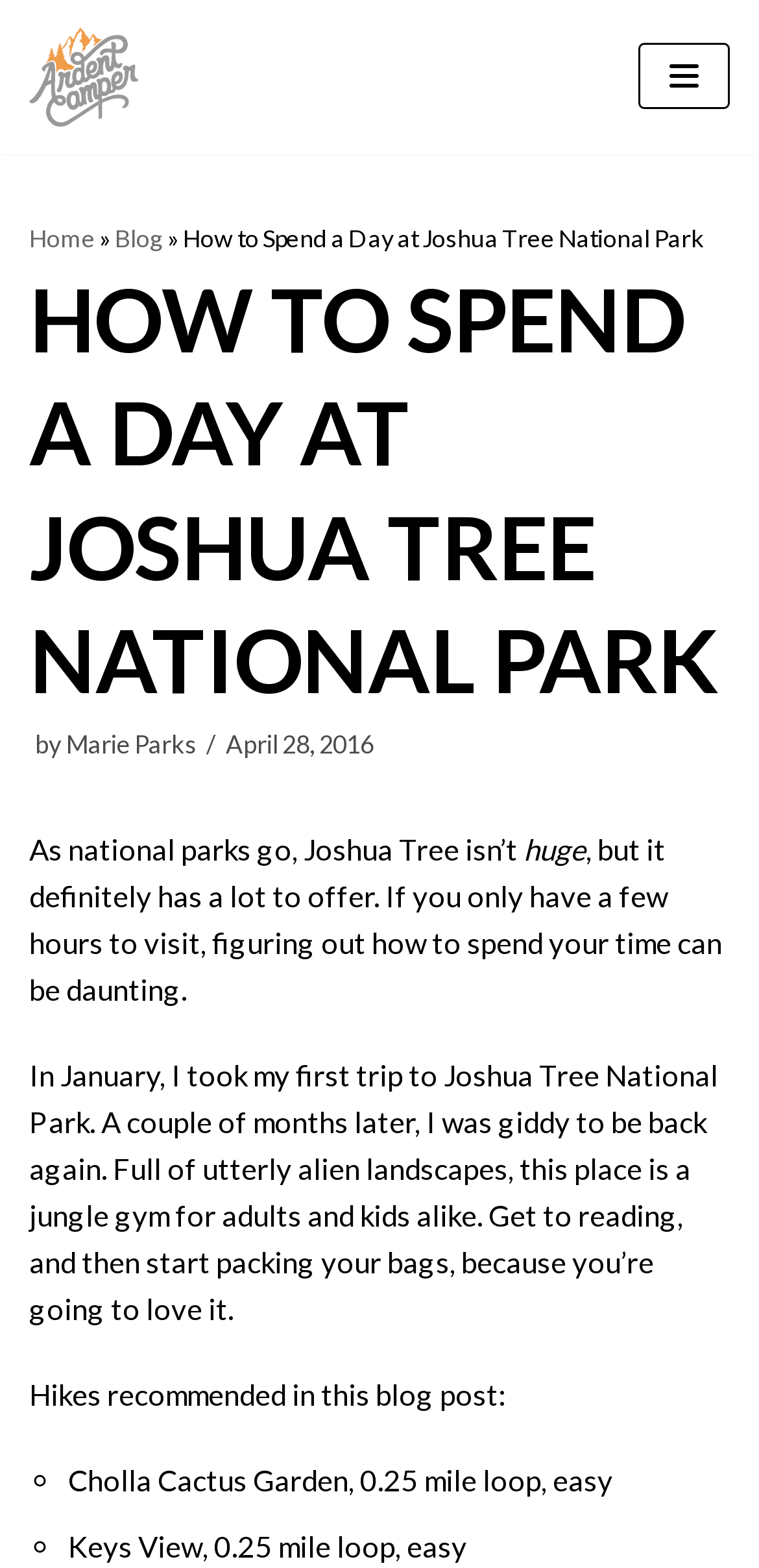Answer the question using only a single word or phrase: 
Who is the author of the article?

Marie Parks